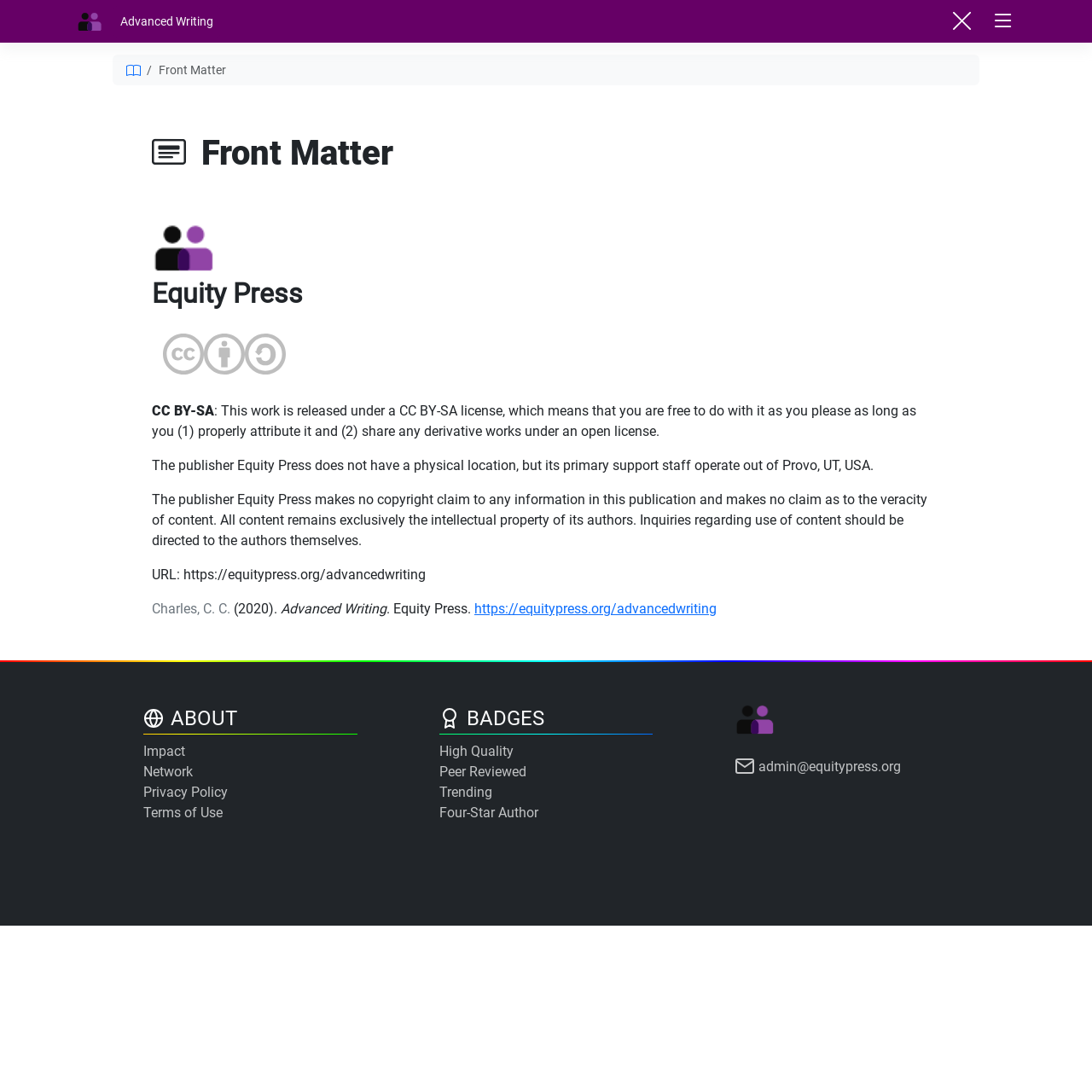Determine the bounding box coordinates for the HTML element mentioned in the following description: "alt="download" title="download"". The coordinates should be a list of four floats ranging from 0 to 1, represented as [left, top, right, bottom].

None